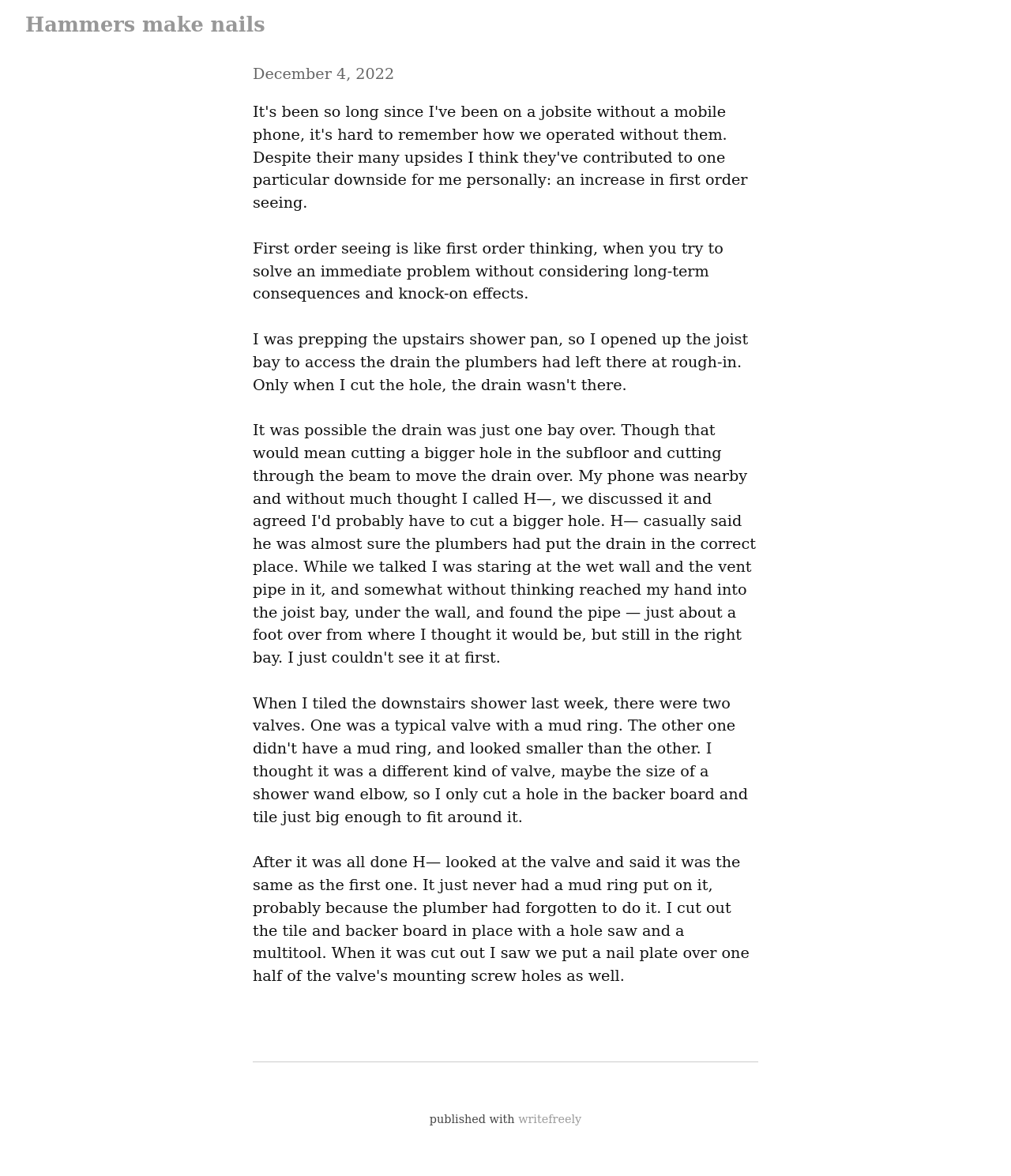Based on what you see in the screenshot, provide a thorough answer to this question: What is the author doing in the article?

I inferred that the author is doing some kind of task related to home improvement or maintenance, specifically prepping the upstairs shower pan, based on the context of the article.